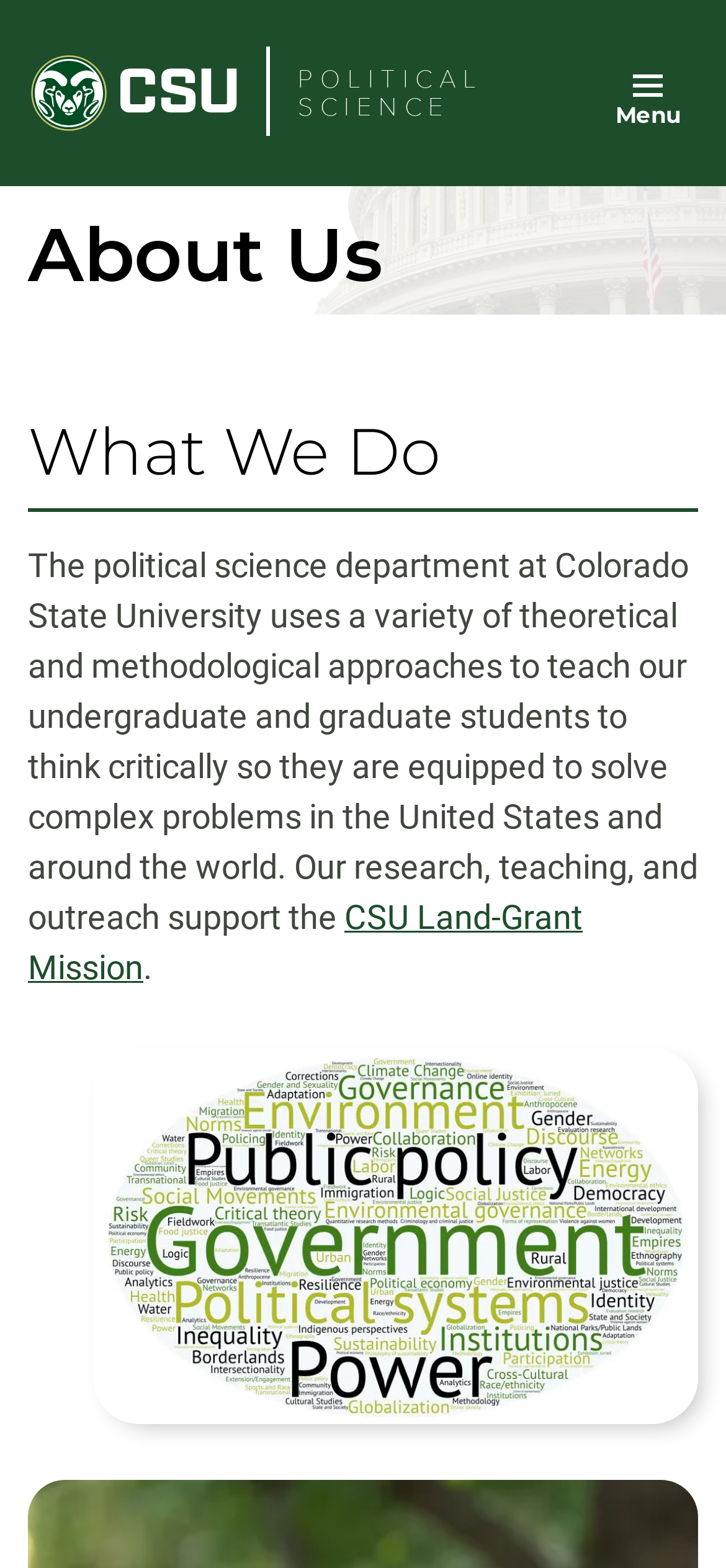Using the information in the image, give a detailed answer to the following question: What is the purpose of the department's research and teaching?

I found the answer by reading the static text element that describes the department's research, teaching, and outreach, which mentions supporting students to solve complex problems in the United States and around the world.